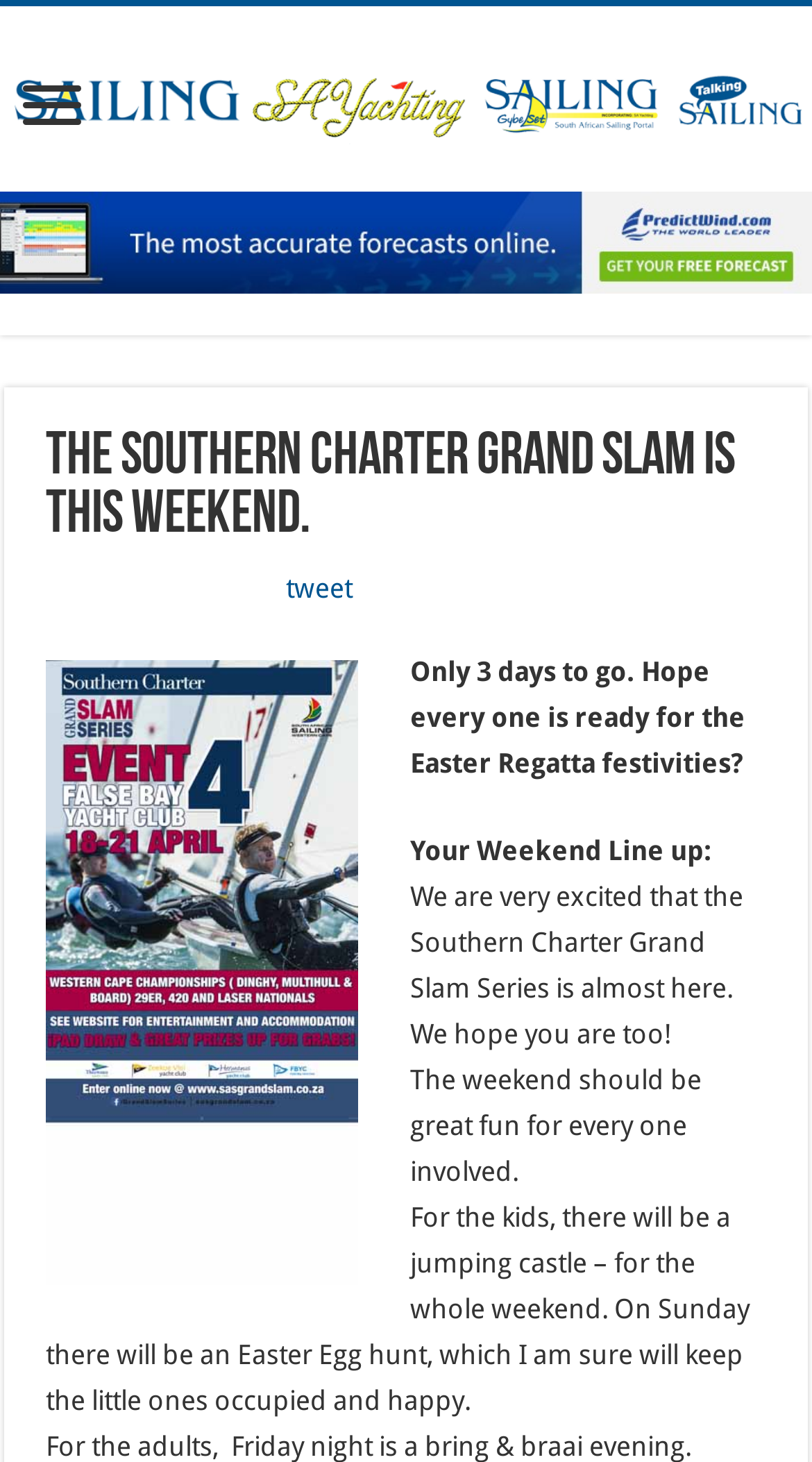Give an extensive and precise description of the webpage.

The webpage appears to be an article or blog post from Sailing Magazine, with a focus on the upcoming Southern Charter Grand Slam event. At the top of the page, there is a heading with the title "Sailing Magazine" accompanied by an image of the magazine's logo. Below this, there is a large heading that reads "The Southern Charter Grand Slam is this weekend."

To the right of the large heading, there are three social media sharing links, including Facebook, Twitter, and Linkedin. Above these links, there is an image that spans the width of the page.

The main content of the page is a series of paragraphs that provide information about the upcoming event. The text is divided into four sections, with the first section stating that there are only three days to go until the Easter Regatta festivities. The second section is a heading that reads "Your Weekend Line up:", followed by a paragraph that expresses excitement for the Southern Charter Grand Slam Series.

The third section is another paragraph that mentions the fun activities planned for the weekend, including a jumping castle for kids and an Easter Egg hunt on Sunday. The text is arranged in a single column, with each section separated by a small gap.

There are a total of five images on the page, including the Sailing Magazine logo, the social media sharing links, and three other images that are not explicitly described. The images are scattered throughout the page, with some appearing above or below the text sections.